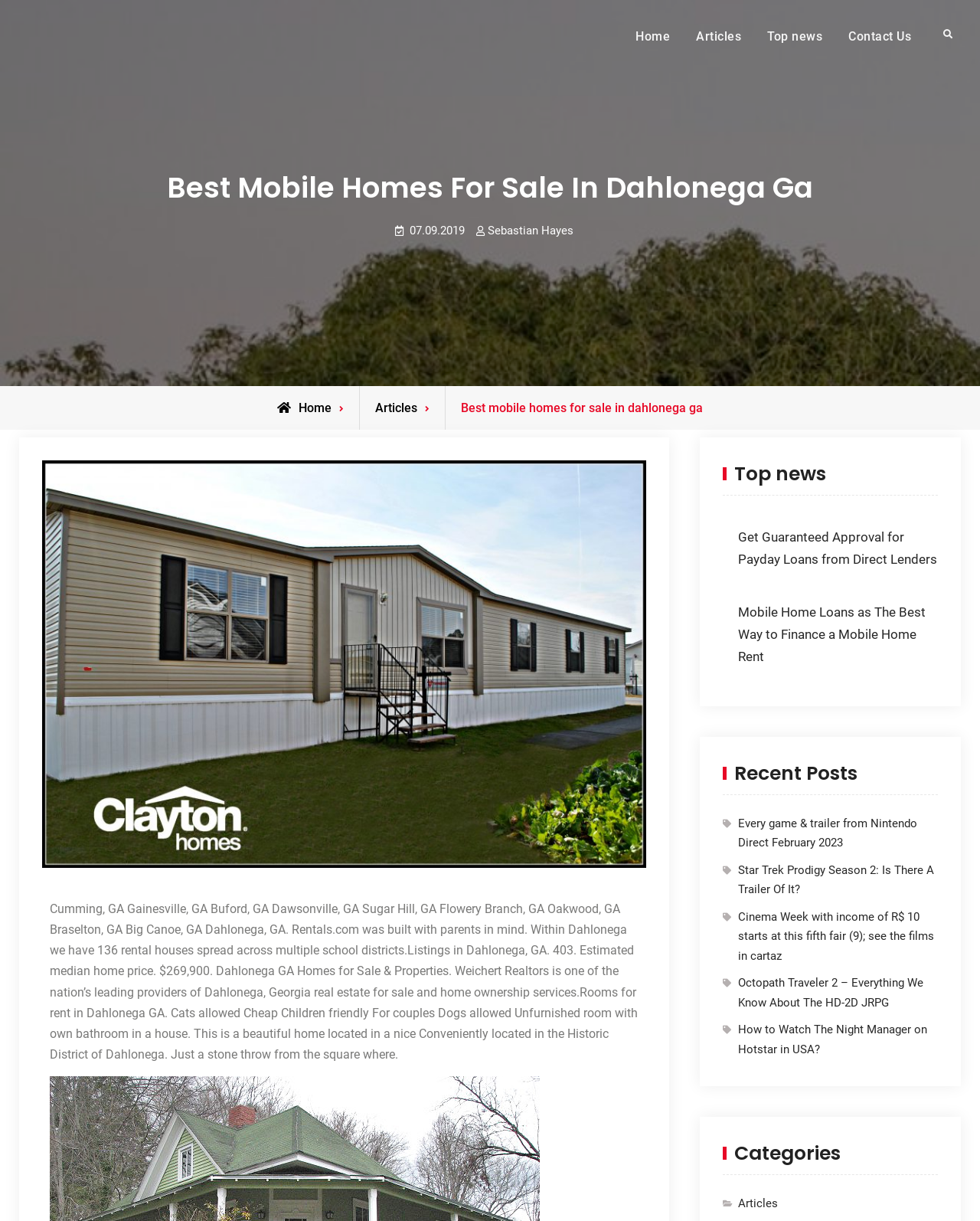Provide the bounding box coordinates of the area you need to click to execute the following instruction: "Browse the 'Top news' section".

[0.738, 0.377, 0.957, 0.406]